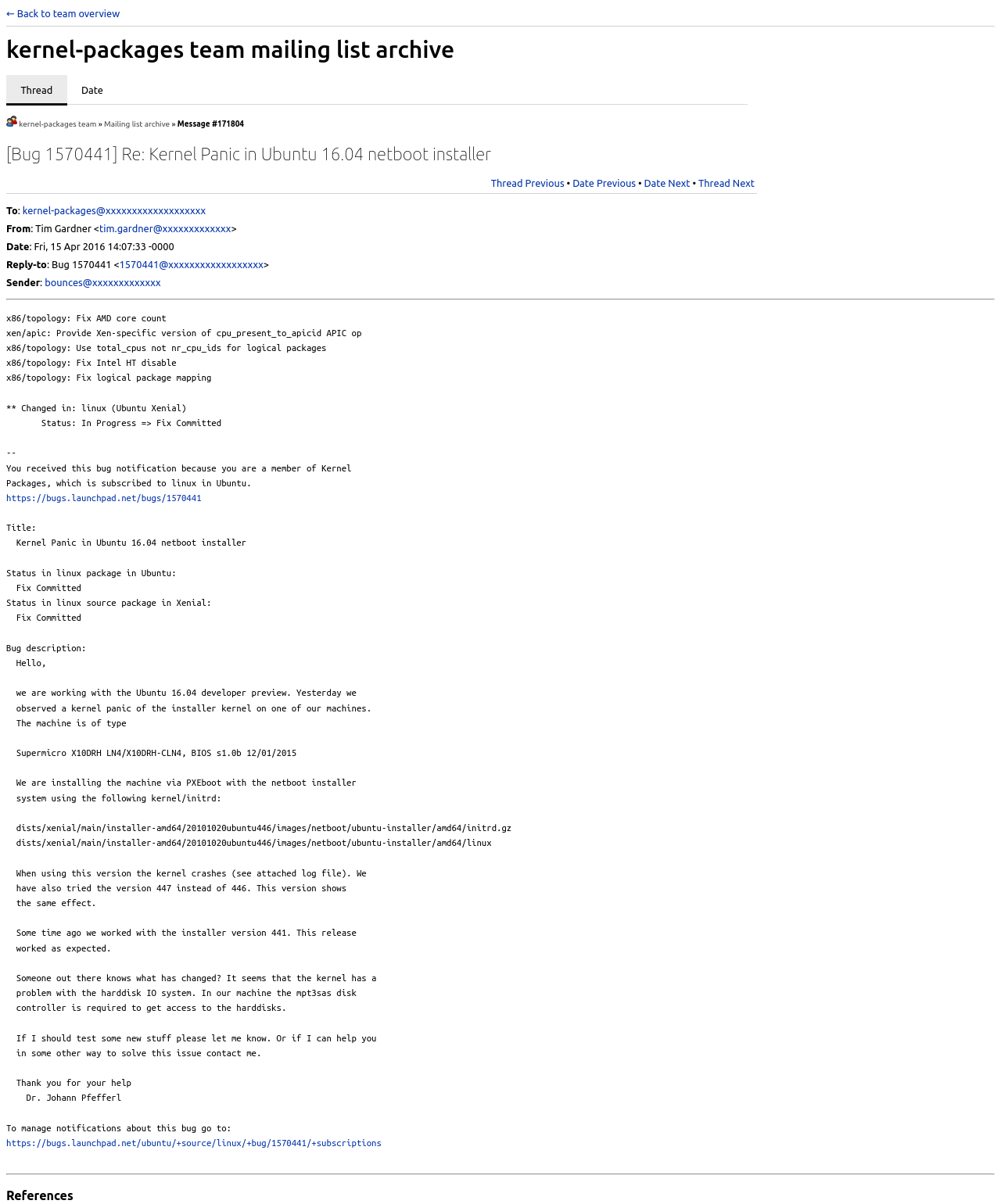Refer to the image and offer a detailed explanation in response to the question: Who is the sender of the email?

The sender of the email can be found in the 'Sender' section, where it says 'Sender: bounces@xxxxxxxxxxxxx'.